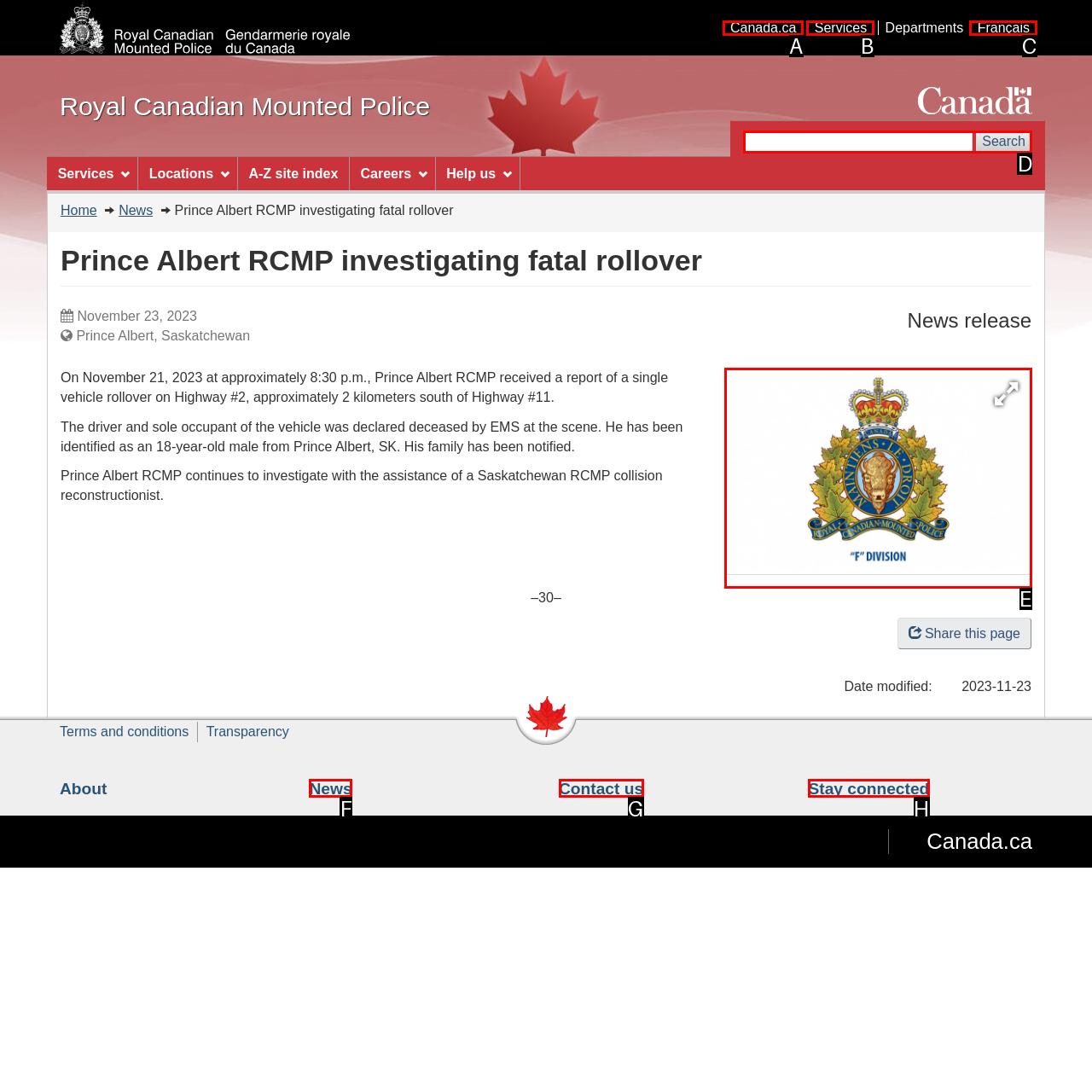Given the task: Contact Us, indicate which boxed UI element should be clicked. Provide your answer using the letter associated with the correct choice.

None